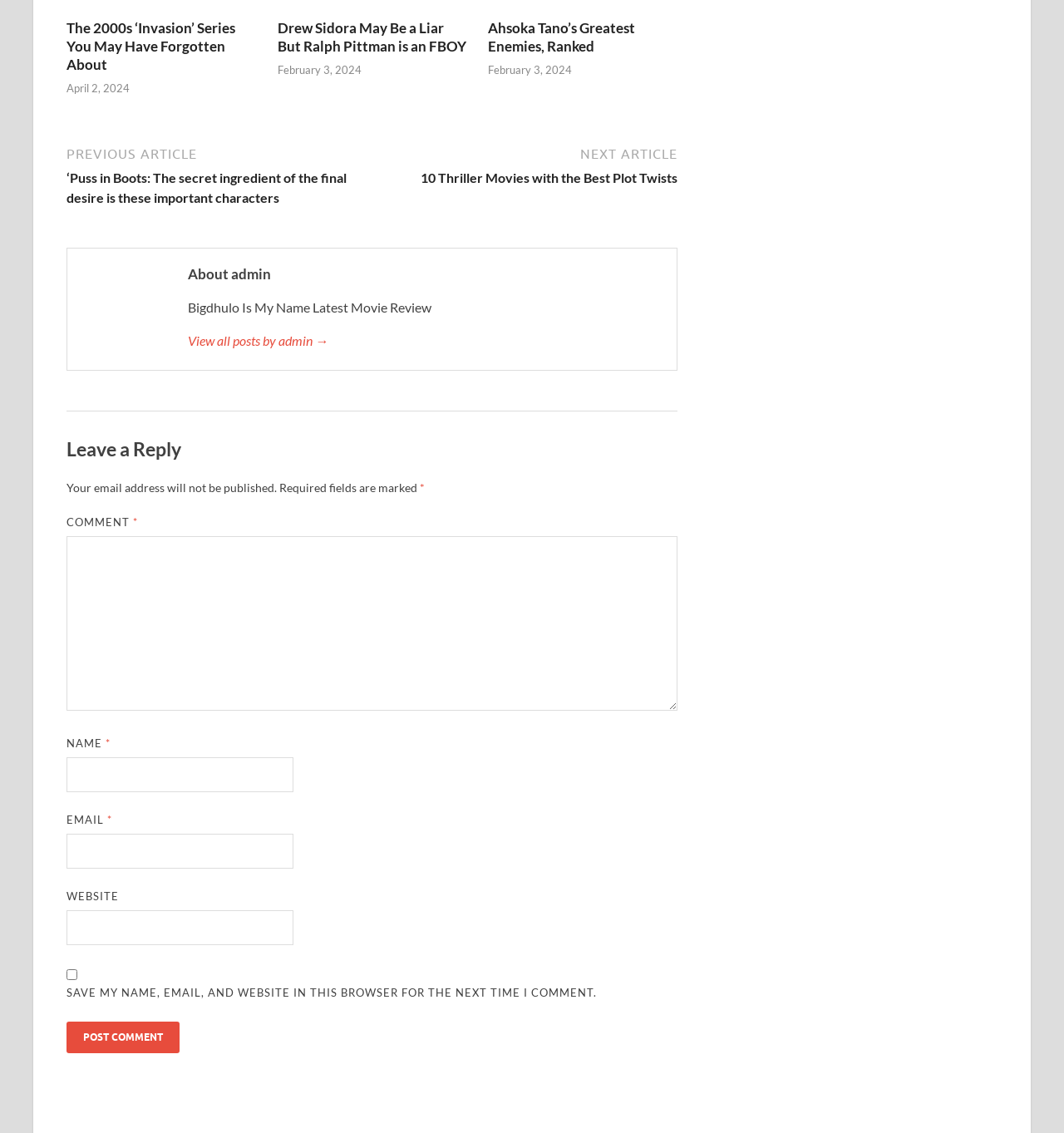How many fields are required in the comment form?
Answer the question with a detailed explanation, including all necessary information.

I examined the comment form and found that there are three required fields: 'COMMENT', 'NAME', and 'EMAIL', which are marked with an asterisk (*) symbol.